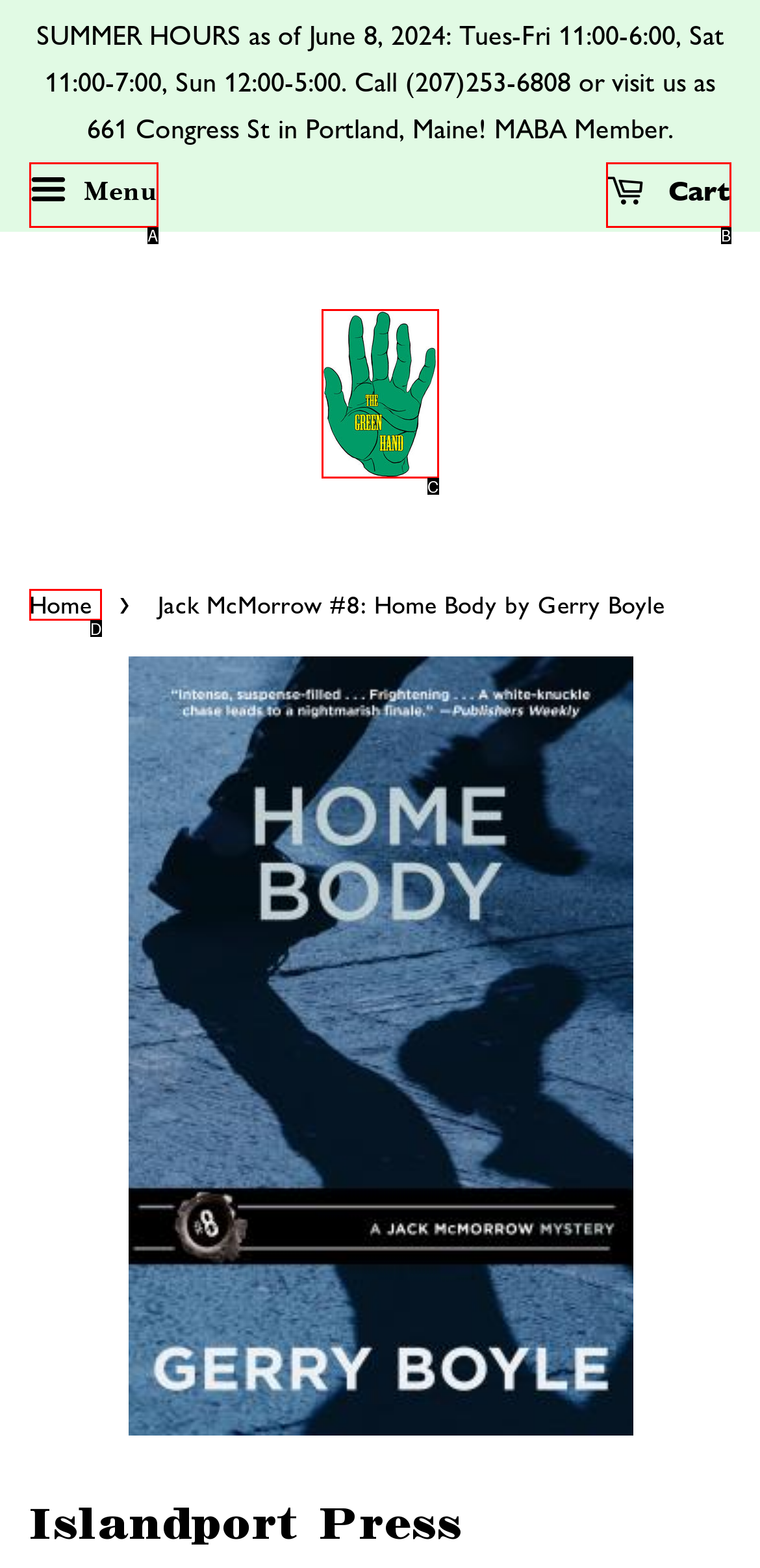Choose the option that best matches the description: alt="Green Hand Bookshop"
Indicate the letter of the matching option directly.

C